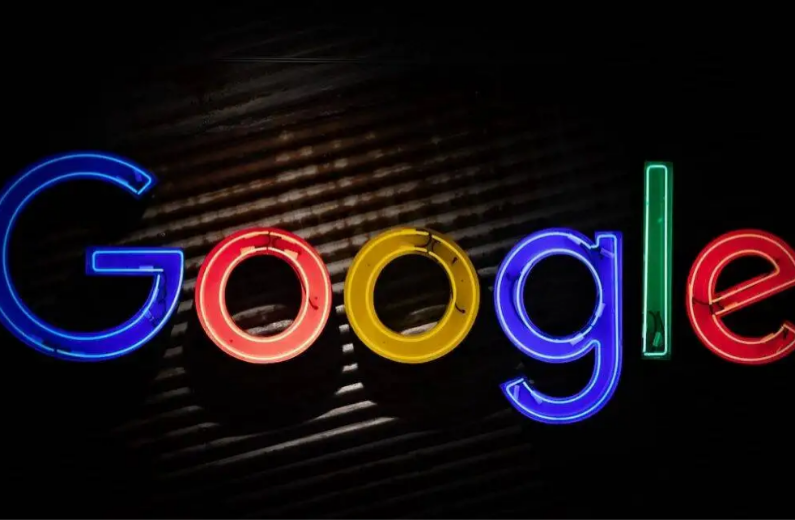Elaborate on all the elements present in the image.

This image showcases the iconic Google logo, presented in vibrant neon colors against a dark background. The individual letters are styled with a bold, playful aesthetic, featuring a blue "G," a red "o," a yellow "o," a blue "g," and a red "l." The bright colors stand out prominently, capturing the viewer's attention and embodying the brand's modern and innovative spirit. The lighting enhances the logo's visual appeal, casting a soft glow that emphasizes the curves and edges of each letter, making it a striking representation of one of the world's leading technology companies. This image accompanies an article discussing Google's efforts to block pro-China propaganda accounts, highlighting its ongoing commitment to maintaining the integrity of its platforms.